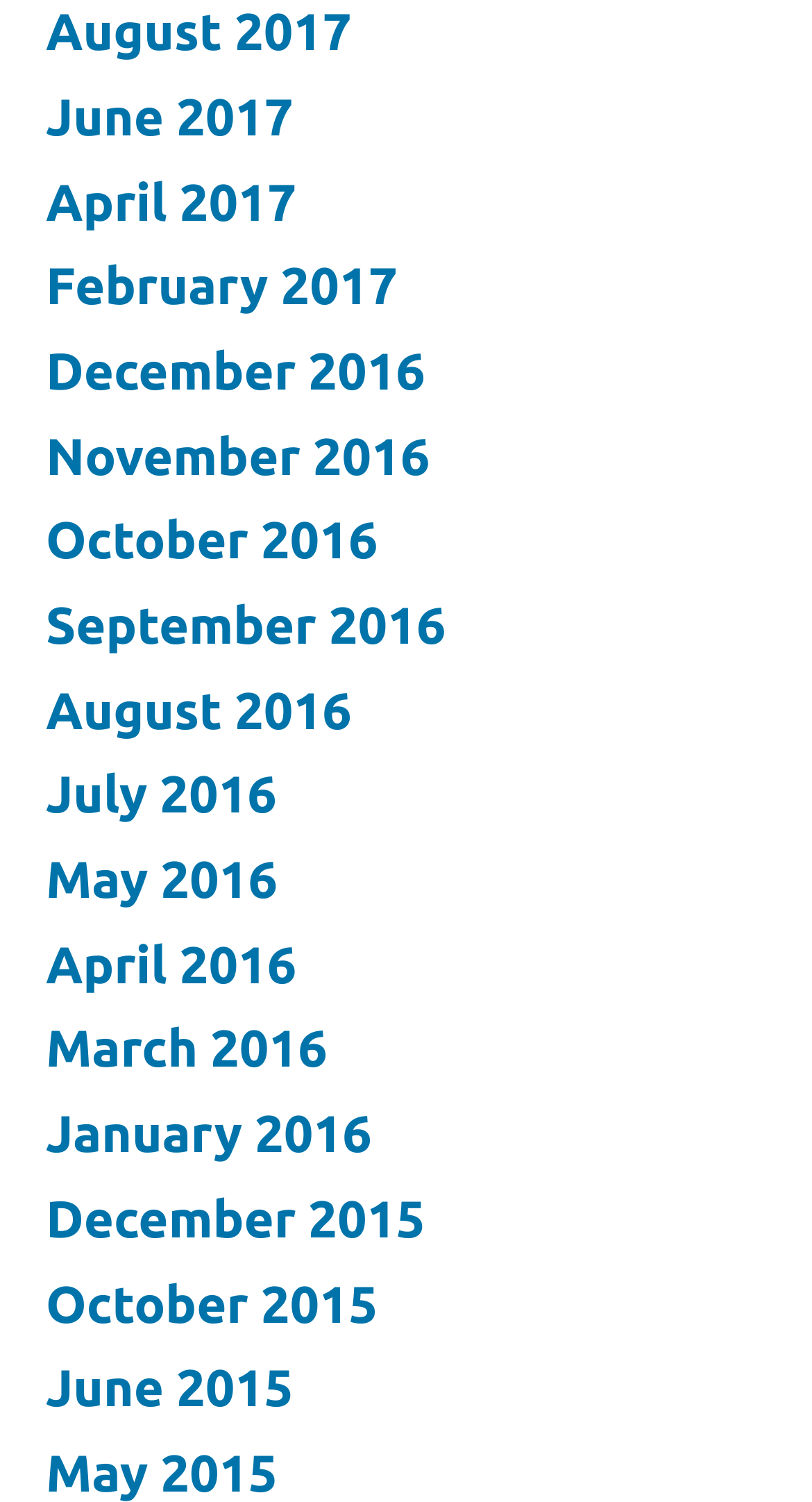What is the earliest month listed on the webpage?
Please provide a comprehensive answer to the question based on the webpage screenshot.

I looked at the list of links on the webpage and found that the last link is 'May 2015', which is the earliest month listed.